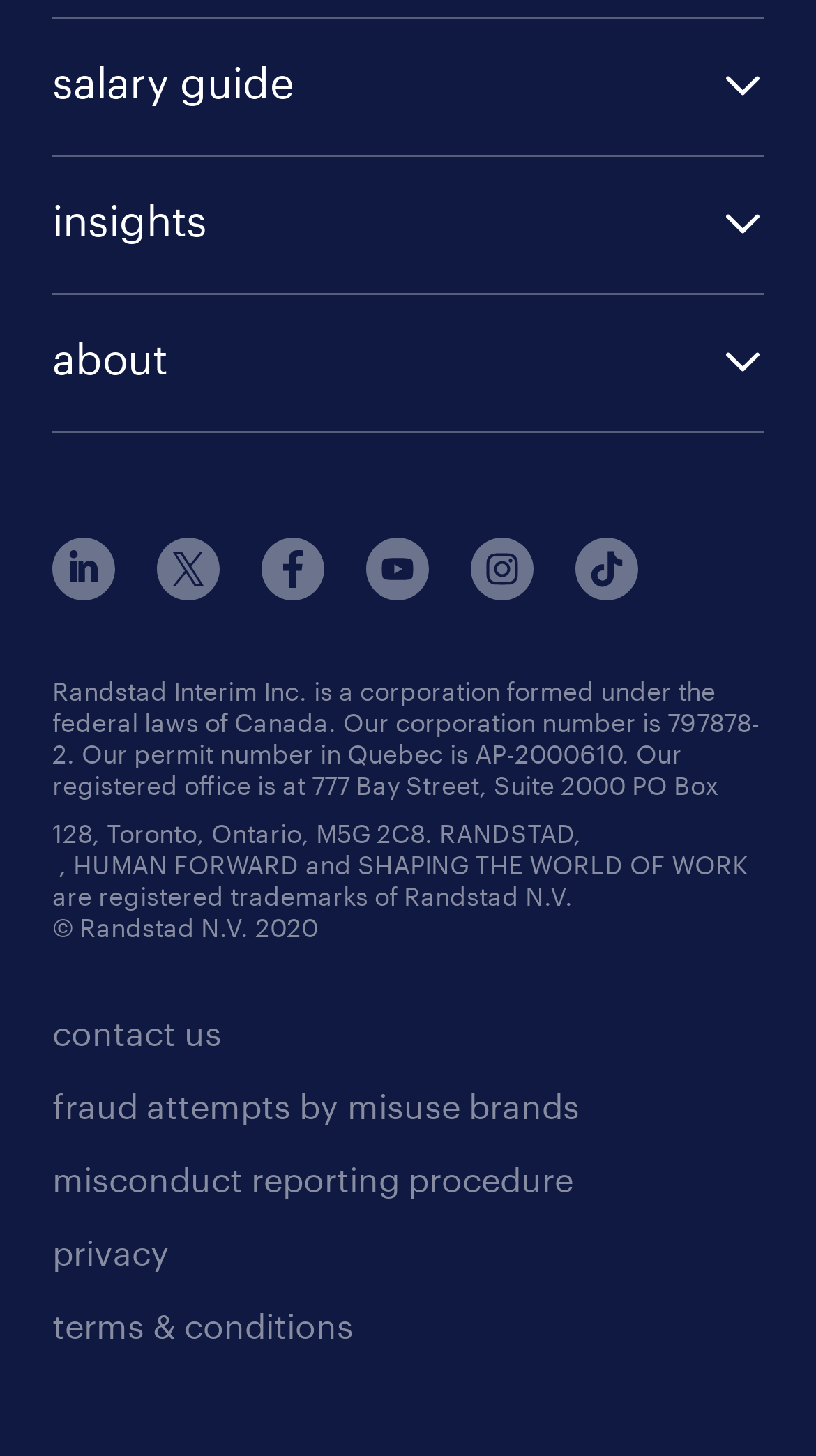Determine the bounding box for the described UI element: "fraud attempts by misuse brands".

[0.064, 0.745, 0.71, 0.772]